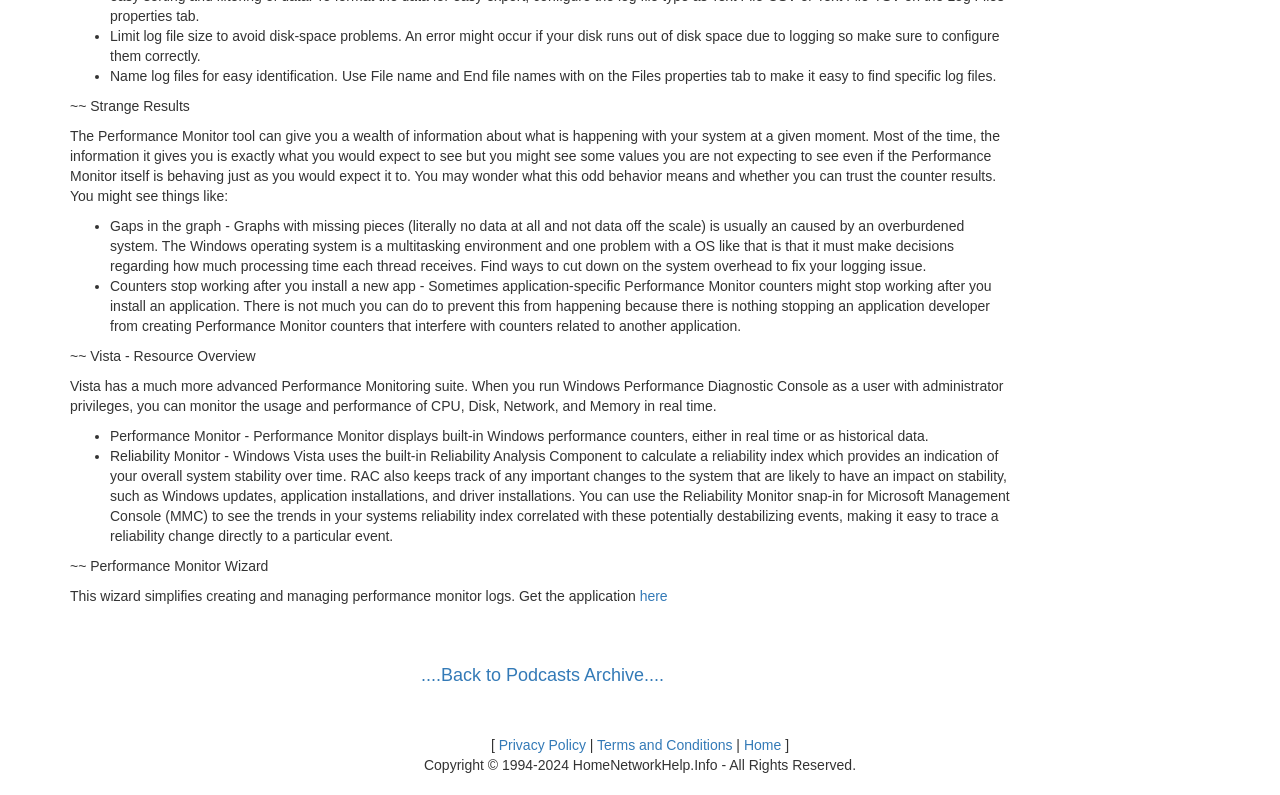Respond to the following query with just one word or a short phrase: 
What is the copyright year range of HomeNetworkHelp.Info?

1994-2024